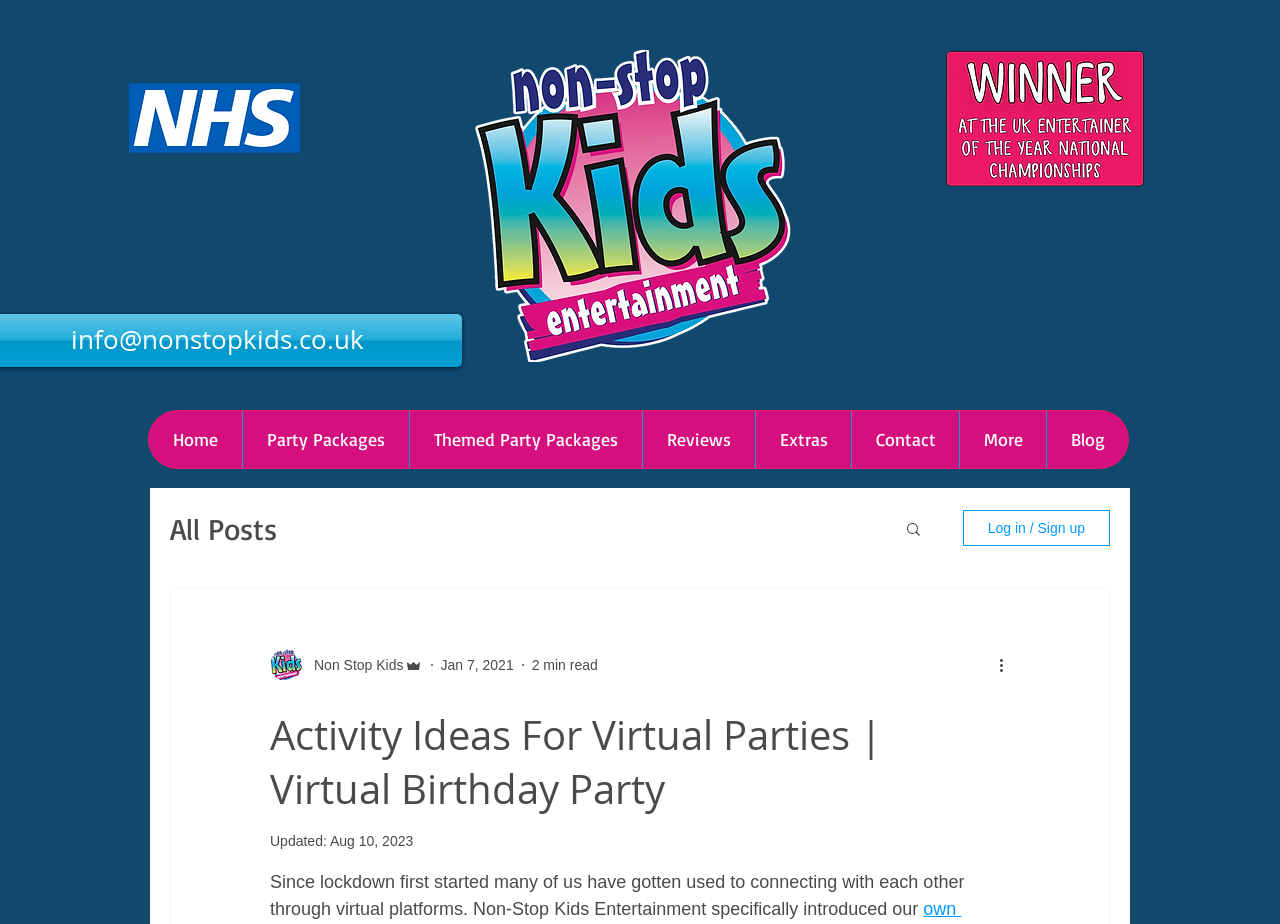Answer the question below using just one word or a short phrase: 
What is the navigation menu item after 'Reviews'?

Extras